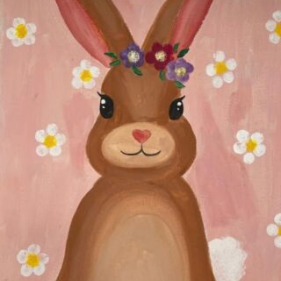Please provide a one-word or phrase answer to the question: 
What is the bunny wearing on its head?

Floral crown